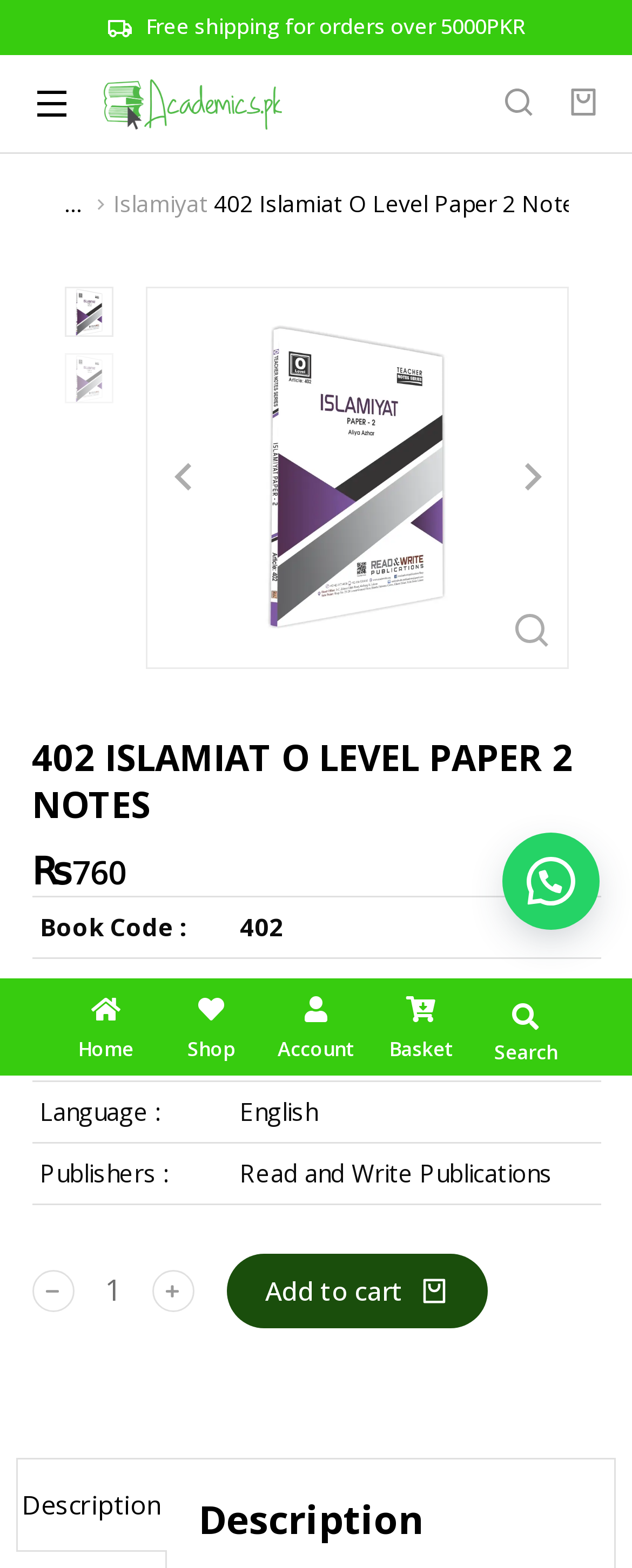Locate the bounding box coordinates of the clickable region necessary to complete the following instruction: "Call the company". Provide the coordinates in the format of four float numbers between 0 and 1, i.e., [left, top, right, bottom].

None